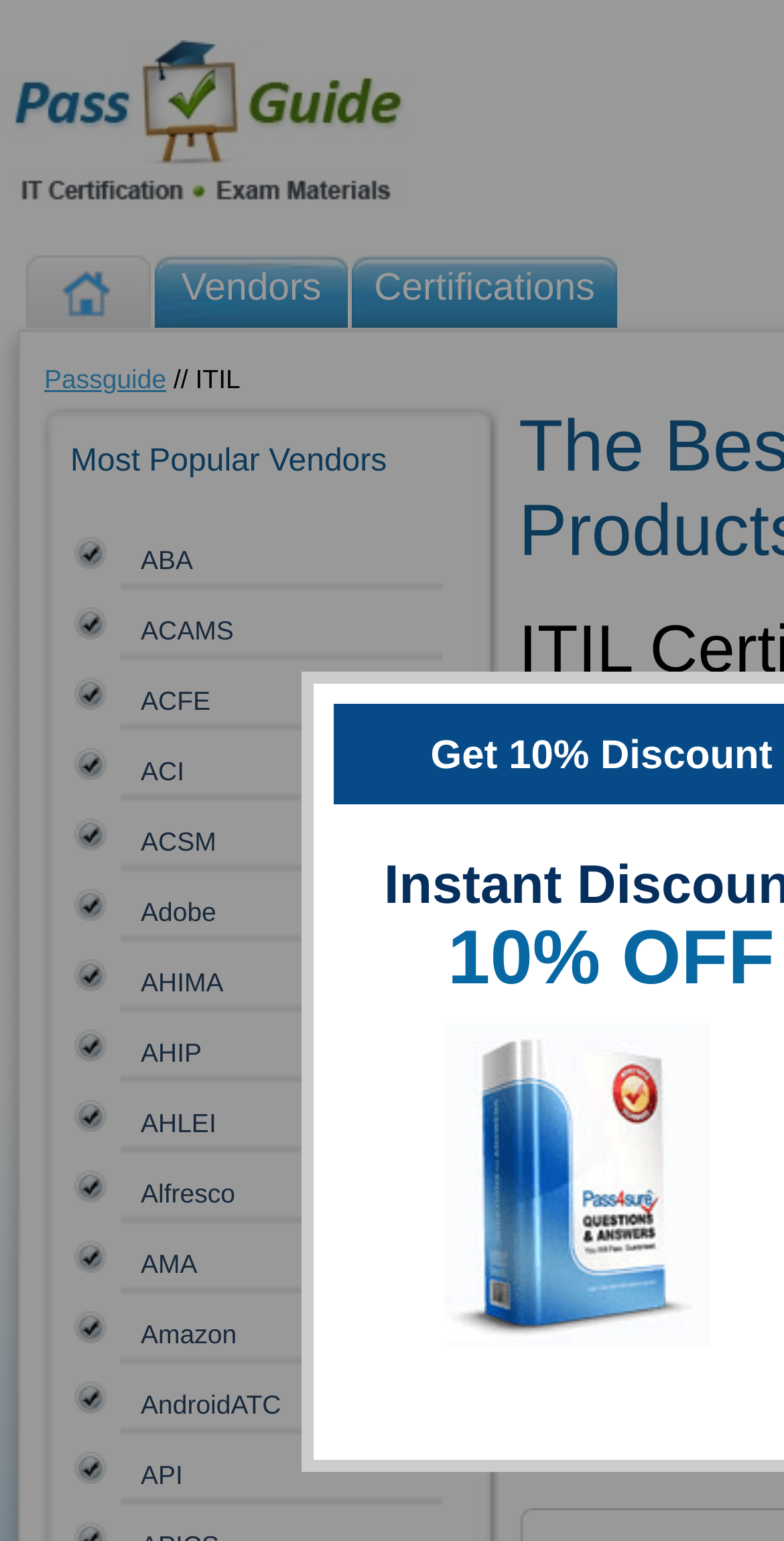What is the purpose of the webpage?
Please interpret the details in the image and answer the question thoroughly.

The purpose of the webpage can be inferred by looking at the links and images related to ITIL certifications, indicating that the webpage provides braindumps for ITIL certification exams.